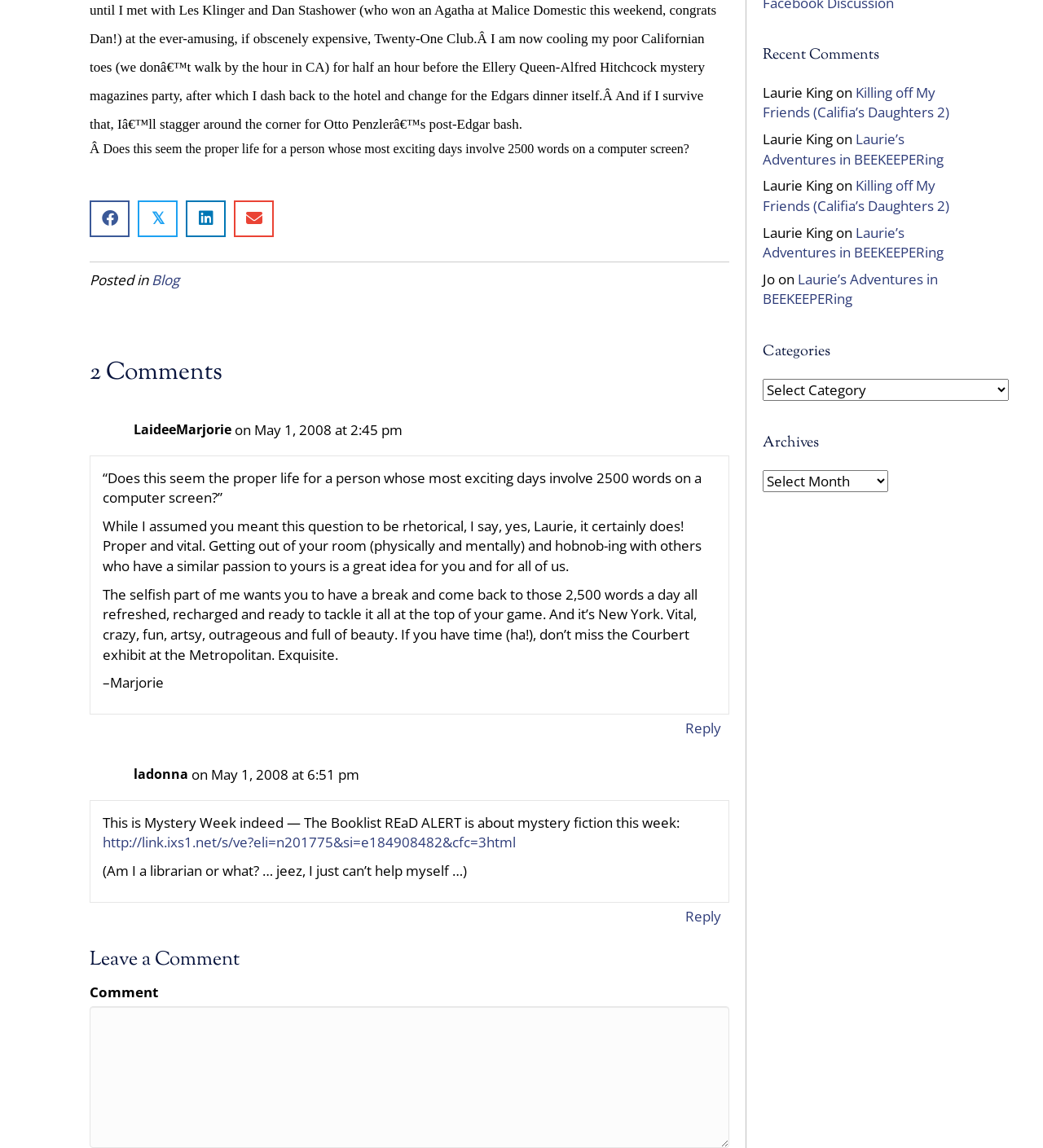Given the following UI element description: "alt="Admin"", find the bounding box coordinates in the webpage screenshot.

None